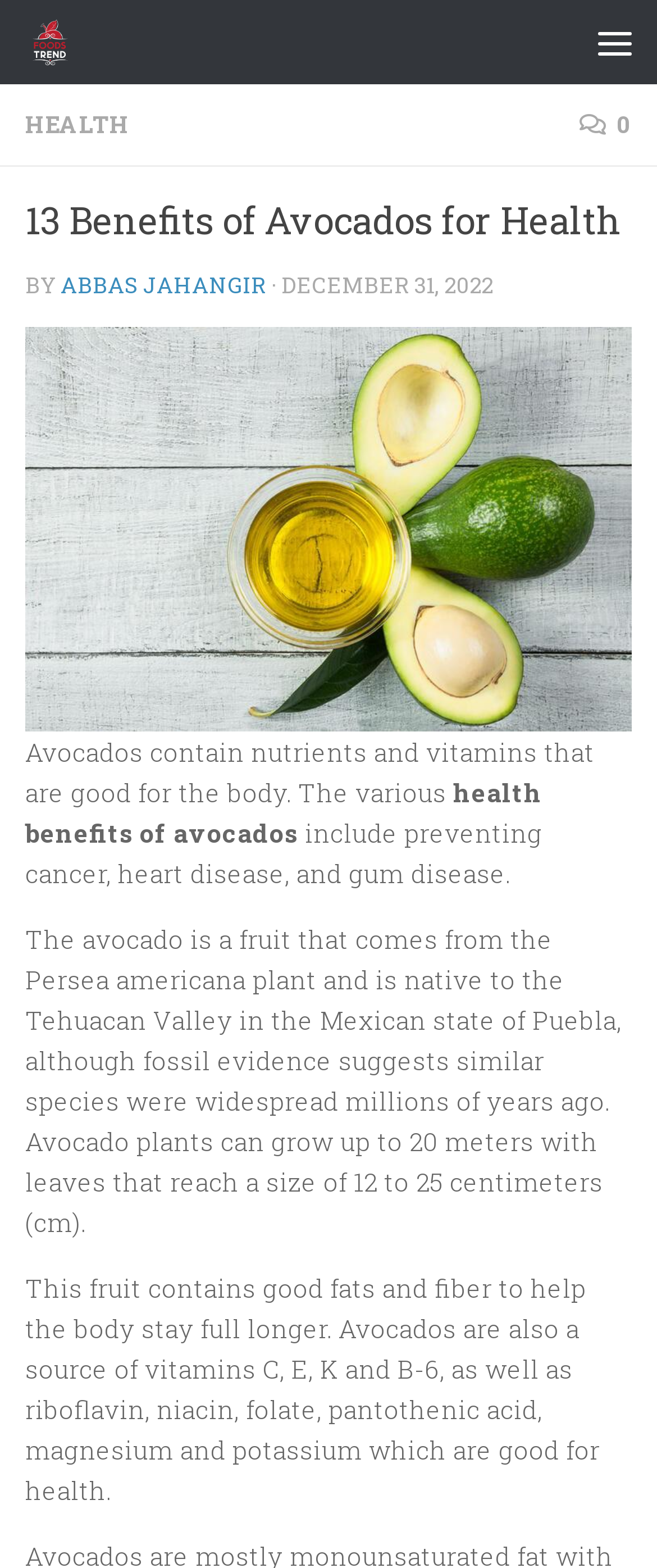Analyze the image and provide a detailed answer to the question: How tall can avocado plants grow?

According to the article, avocado plants can grow up to 20 meters, which suggests that they can reach a significant height.